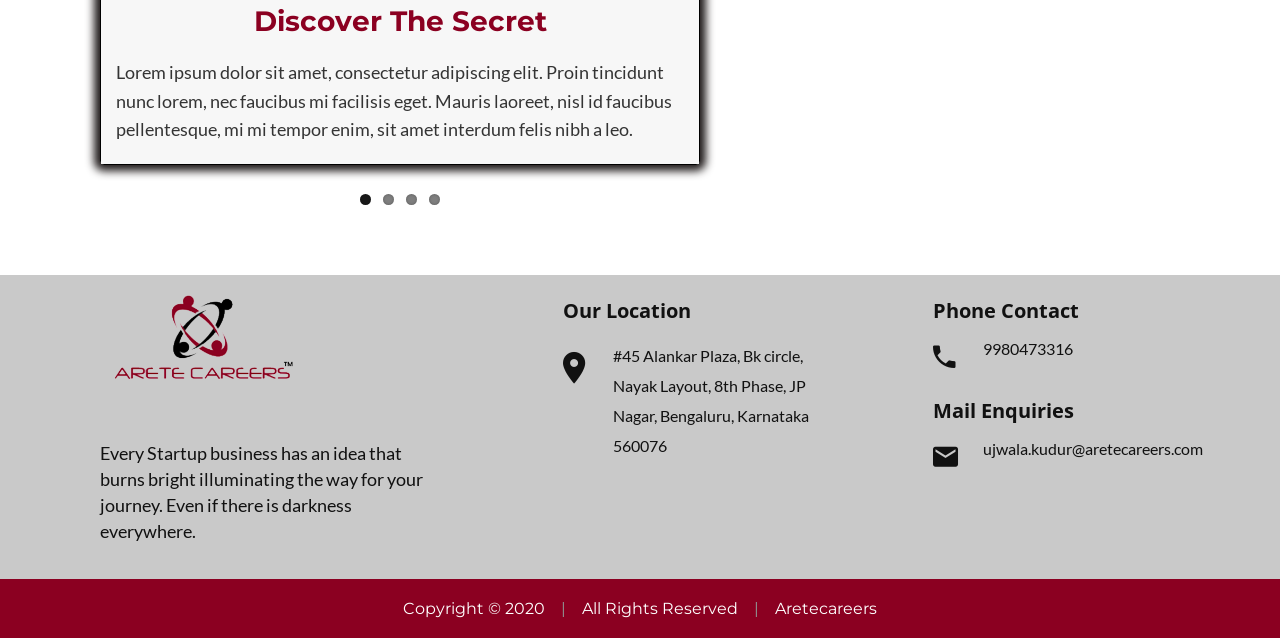Look at the image and answer the question in detail:
What is the location of the startup business?

I found the location by reading the static text element that describes the job responsibilities, which mentions 'Location: Bangalore'. This suggests that the startup business is located in Bangalore.